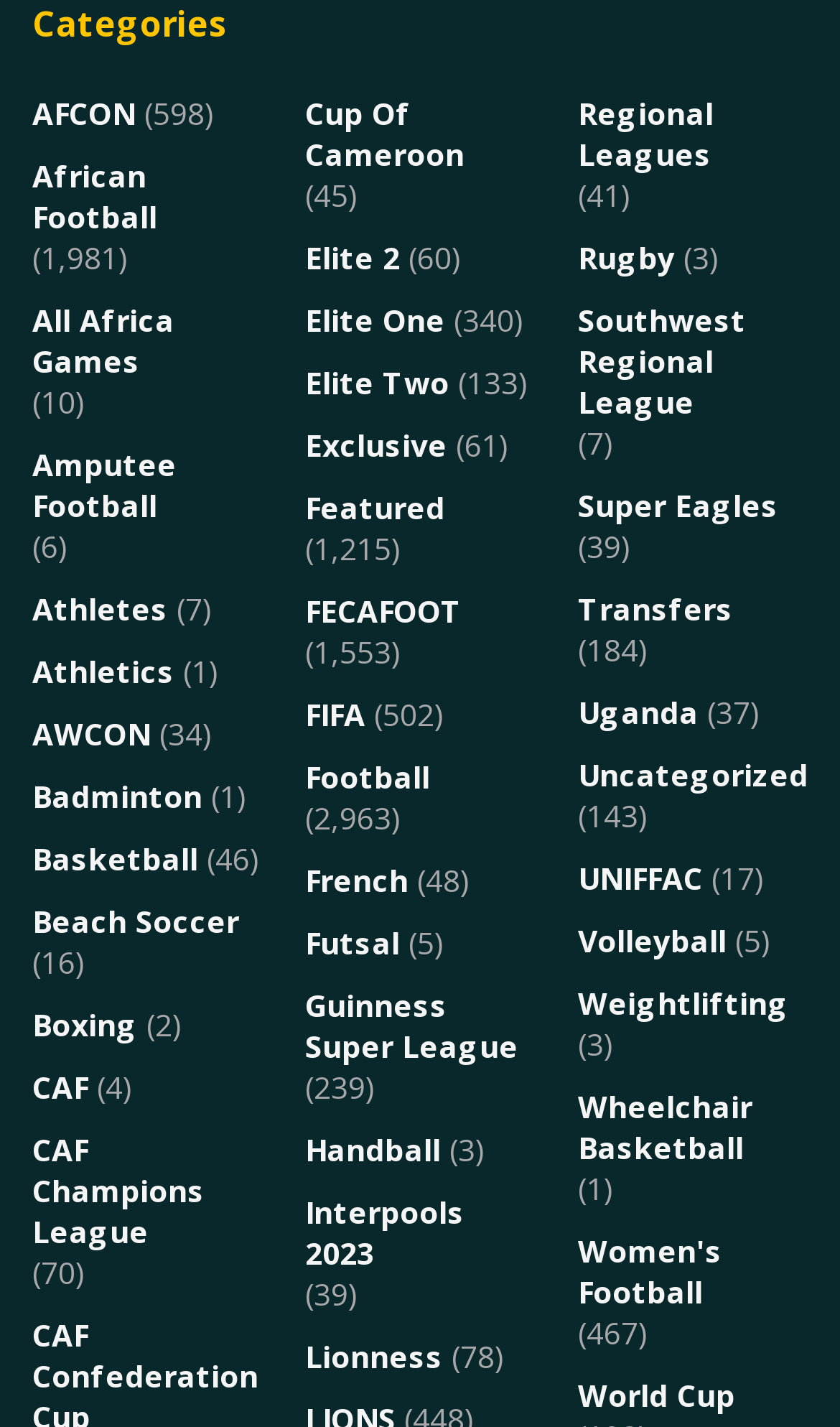Using the element description Super Eagles, predict the bounding box coordinates for the UI element. Provide the coordinates in (top-left x, top-left y, bottom-right x, bottom-right y) format with values ranging from 0 to 1.

[0.688, 0.333, 0.926, 0.362]